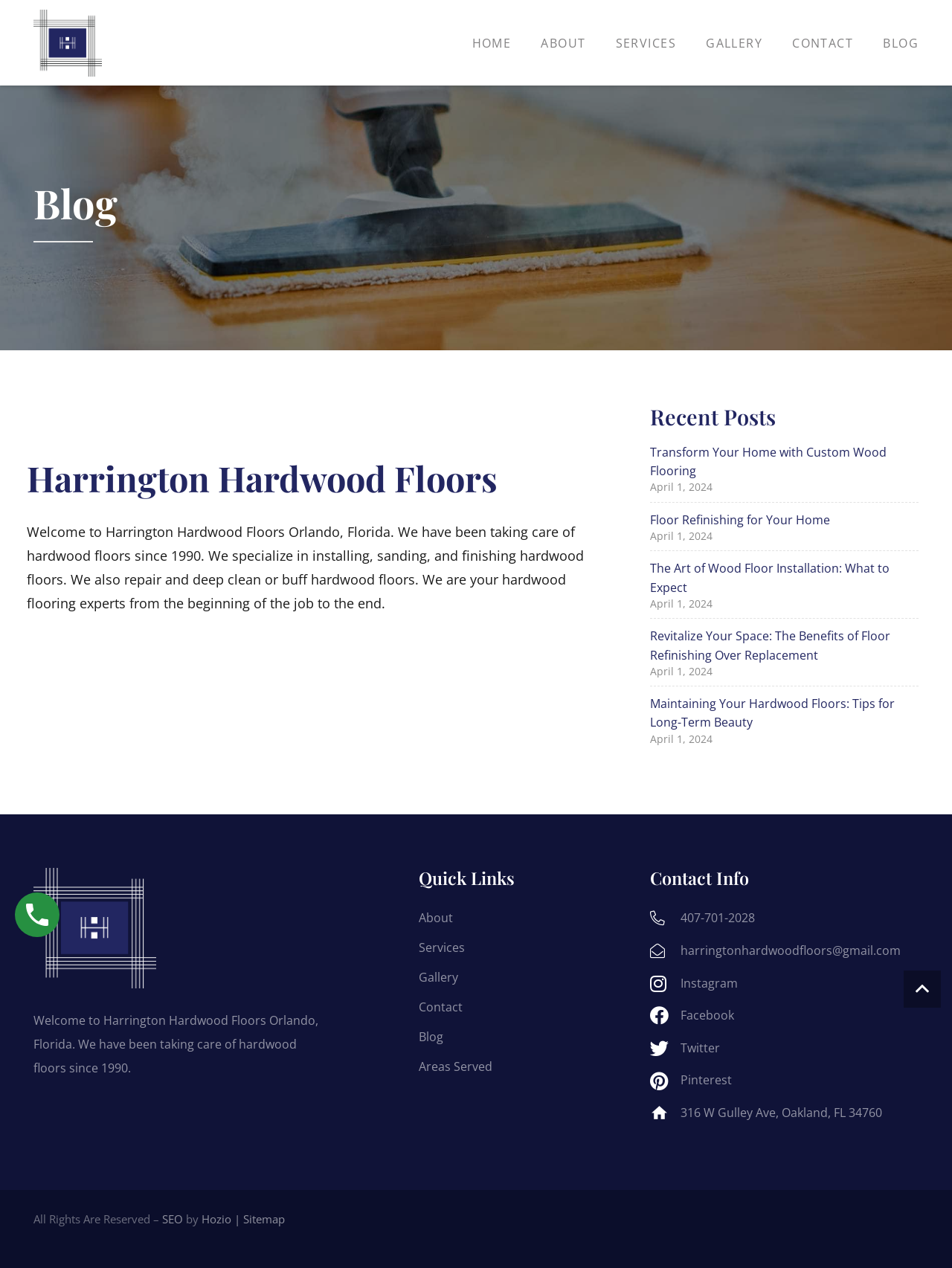Generate a thorough description of the webpage.

The webpage is about Harrington Hardwood Floors, a company that specializes in hardwood flooring services. At the top left corner, there is a logo image with a link to the homepage. Next to it, there are six navigation links: HOME, ABOUT, SERVICES, GALLERY, CONTACT, and BLOG.

Below the navigation links, there is a main section that takes up most of the page. It starts with a heading that says "Blog" and is followed by a subheading "Harrington Hardwood Floors" with a brief introduction to the company. The introduction text explains that the company has been taking care of hardwood floors since 1990 and provides various services such as installation, sanding, and finishing.

Under the introduction, there is a section titled "Recent Posts" that lists five blog post links with their corresponding dates. The blog post titles include "Transform Your Home with Custom Wood Flooring", "Floor Refinishing for Your Home", and "Maintaining Your Hardwood Floors: Tips for Long-Term Beauty".

At the bottom of the page, there is a section with a heading "Quick Links" that provides links to various pages on the website, including About, Services, Gallery, Contact, Blog, and Areas Served. Next to it, there is a section with a heading "Contact Info" that displays the company's contact information, including phone number, email, and social media links.

In the bottom left corner, there is a section with a heading "Welcome to Harrington Hardwood Floors Orlando, Florida" that repeats the company's introduction. Below it, there is a link to the top of the page and a copyright notice that says "All Rights Are Reserved –" followed by links to SEO, Hozio, and Sitemap.